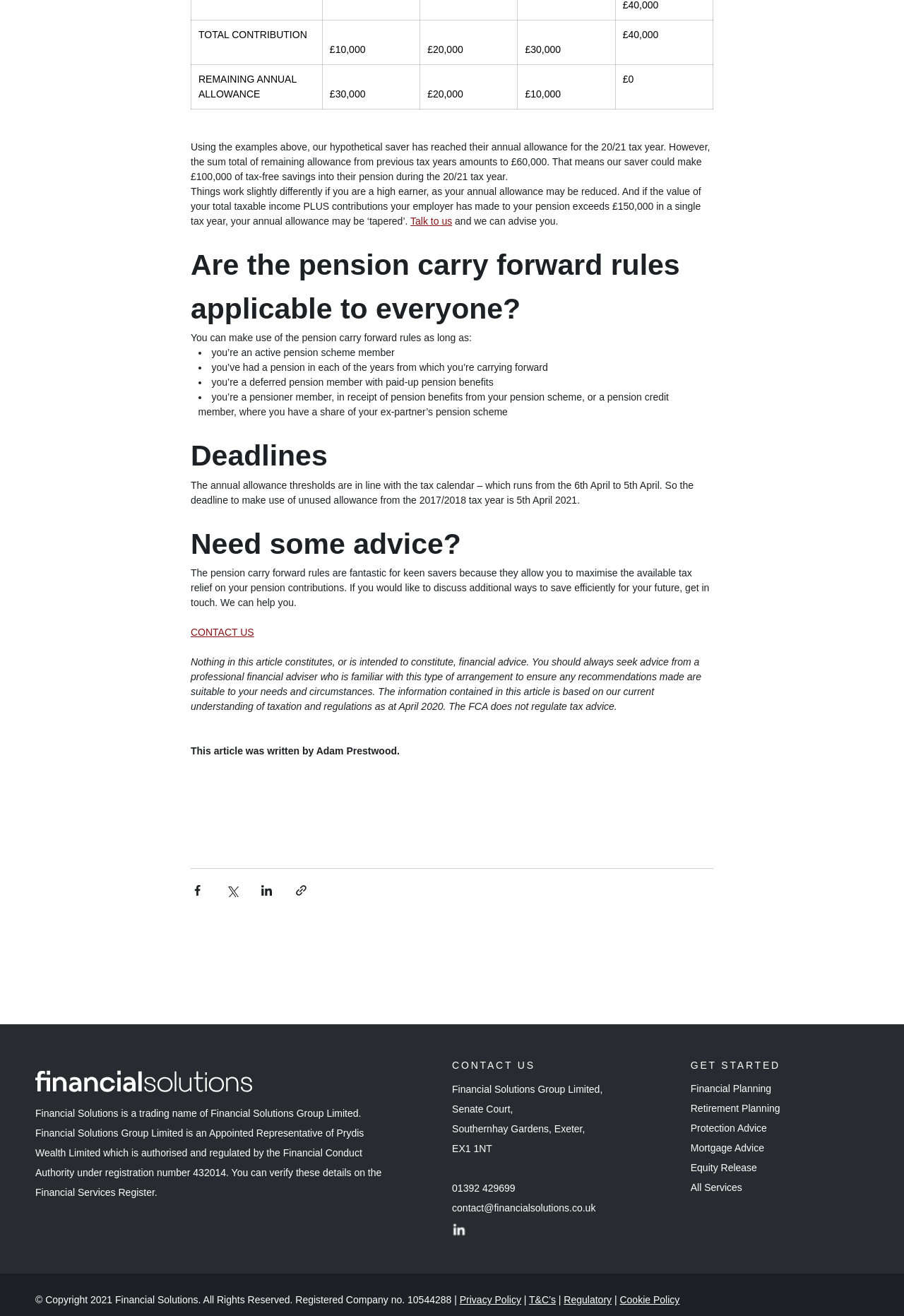Given the element description, predict the bounding box coordinates in the format (top-left x, top-left y, bottom-right x, bottom-right y). Make sure all values are between 0 and 1. Here is the element description: parent_node: AWARE INTERNATIONAL SCHOOL SYSTEM

None